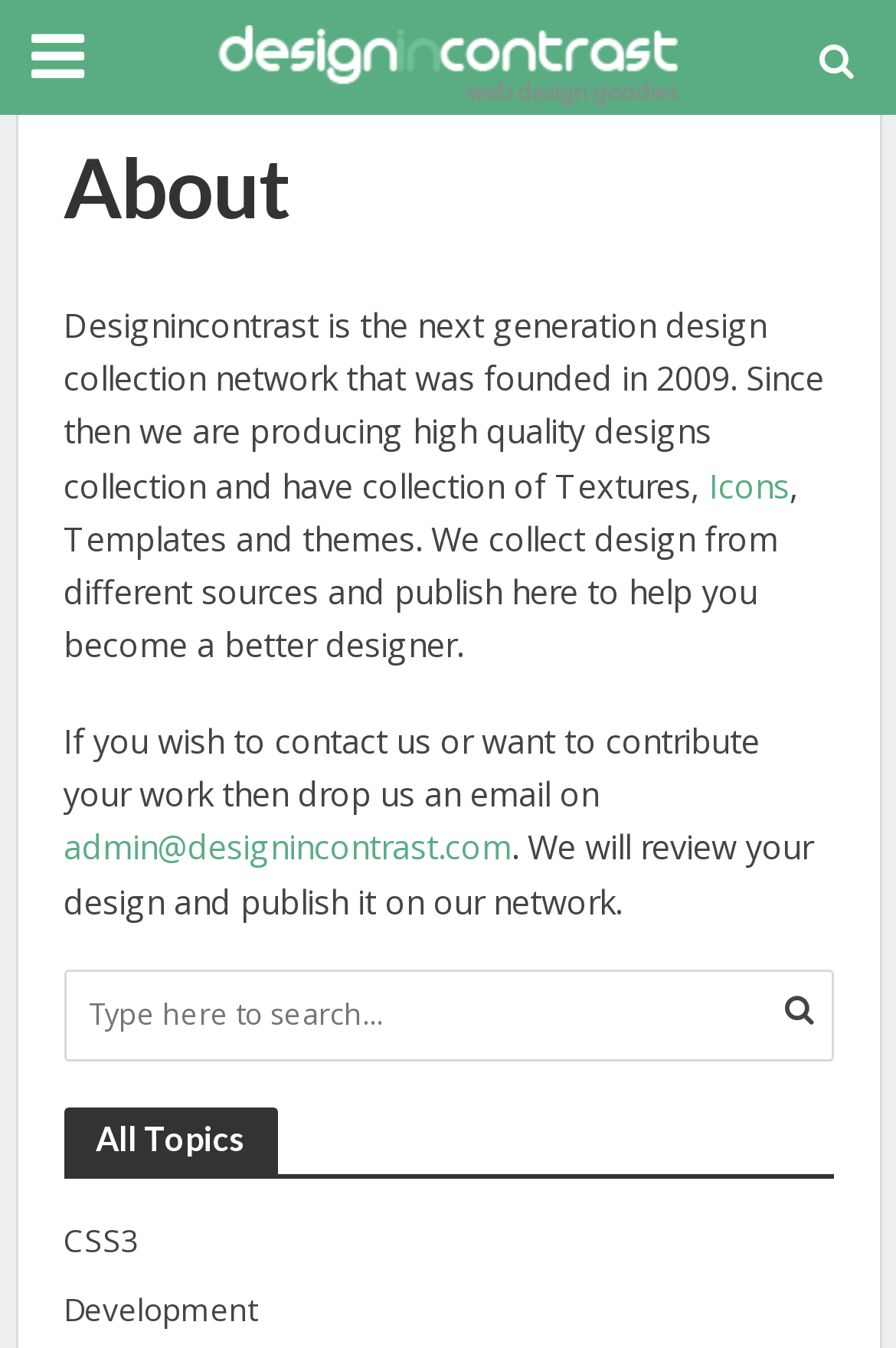Detail the webpage's structure and highlights in your description.

The webpage is about Designincontrast, a design collection network founded in 2009. At the top, there is a logo and a link to the website's homepage, "Designin Contrast", positioned centrally. Below the logo, there is a header section with a heading that reads "About". 

In the main content area, there is a paragraph of text that describes the website's purpose, stating that it produces high-quality design collections and has a collection of textures, icons, templates, and themes. The text is positioned near the top of the page, spanning almost the entire width. 

Within this paragraph, there is a link to "Icons" positioned towards the right side. Below the paragraph, there is another section of text that provides contact information, including an email address, "admin@designincontrast.com", which is a link. 

On the same line as the contact information, there is a search bar, a textbox with a placeholder text "Type here to search...", and a search button with a magnifying glass icon, positioned towards the right side. 

Further down the page, there is a heading that reads "All Topics", followed by links to various topics, including "CSS3" and "Development", which are positioned near the bottom of the page.